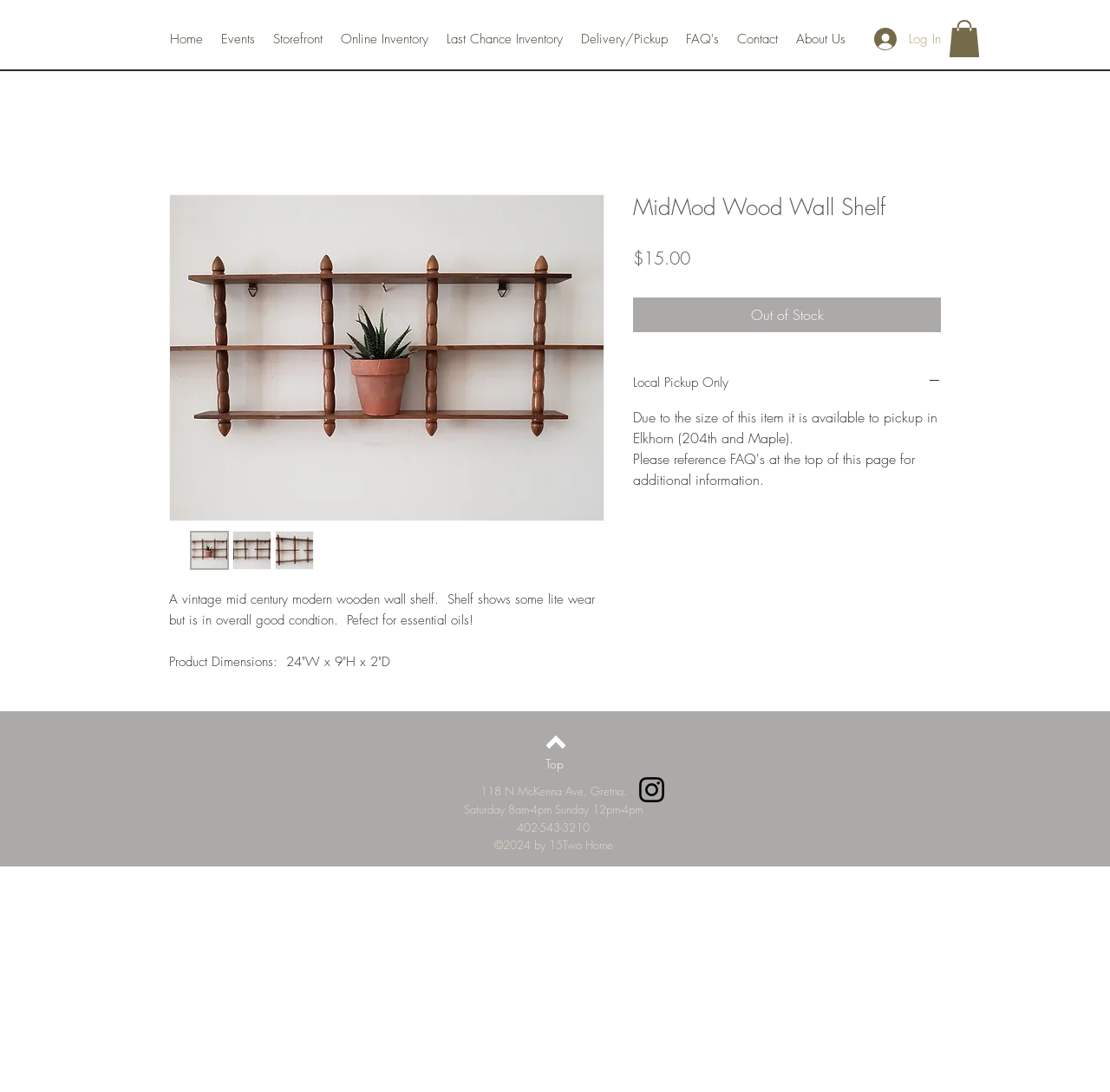Use a single word or phrase to answer the question: 
What is the business address of 15Two Home?

118 N McKenna Ave, Gretna